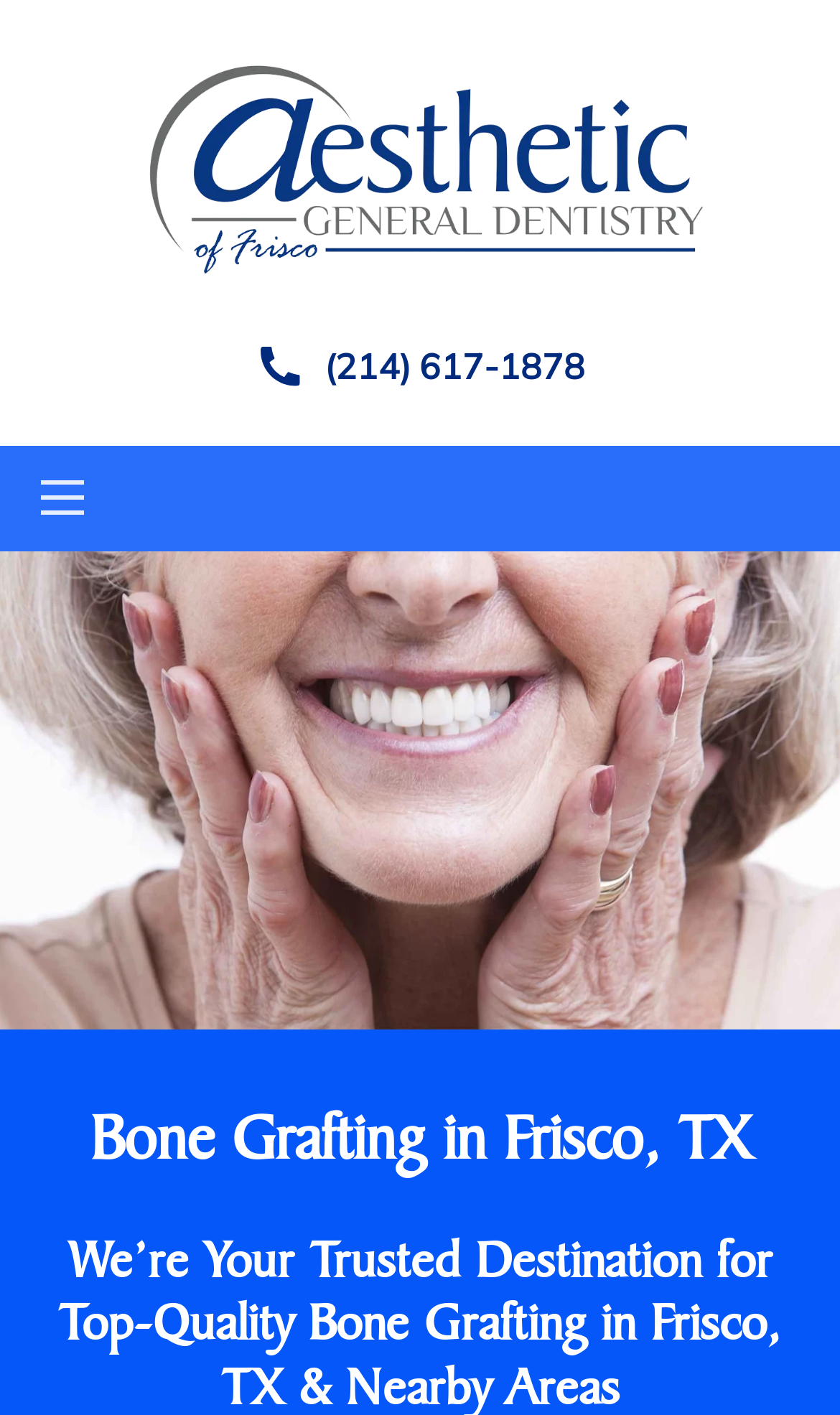Give a one-word or one-phrase response to the question: 
What is the purpose of bone grafting?

To re-build jawbone